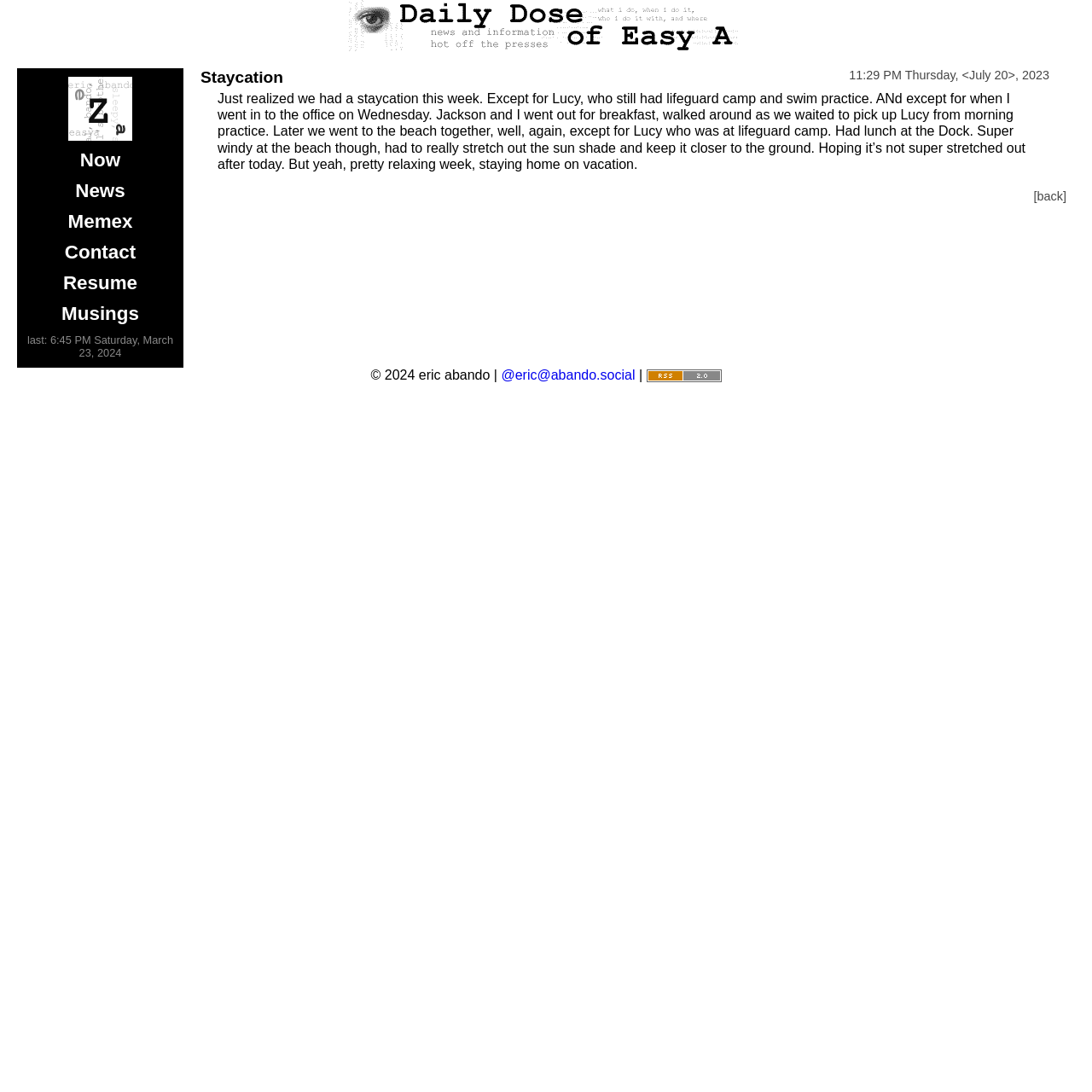Locate the bounding box coordinates of the element that should be clicked to execute the following instruction: "view contact information".

[0.031, 0.221, 0.152, 0.241]